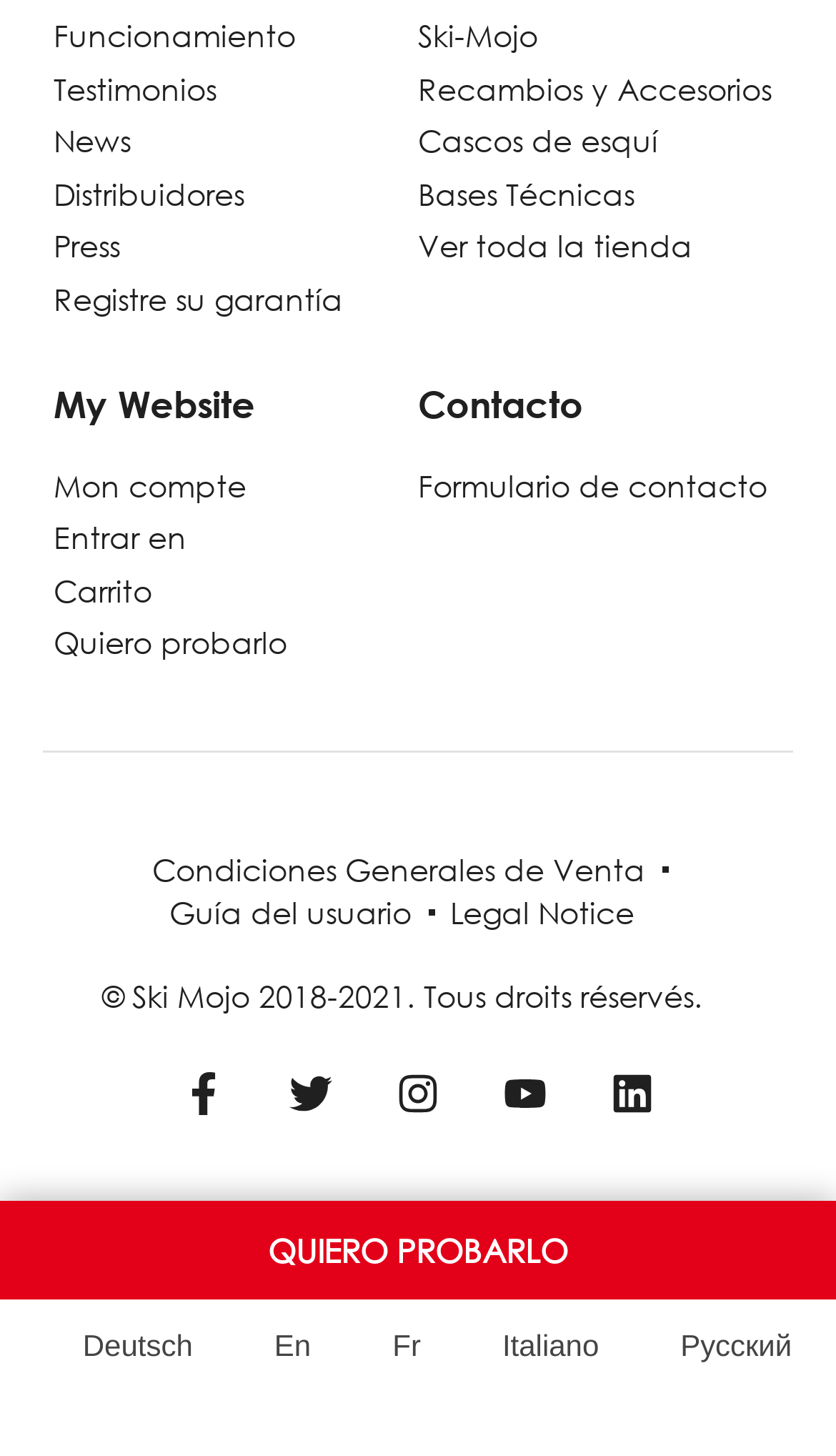Find the bounding box coordinates of the element's region that should be clicked in order to follow the given instruction: "Click on the 'Funcionamiento' link". The coordinates should consist of four float numbers between 0 and 1, i.e., [left, top, right, bottom].

[0.064, 0.011, 0.5, 0.04]